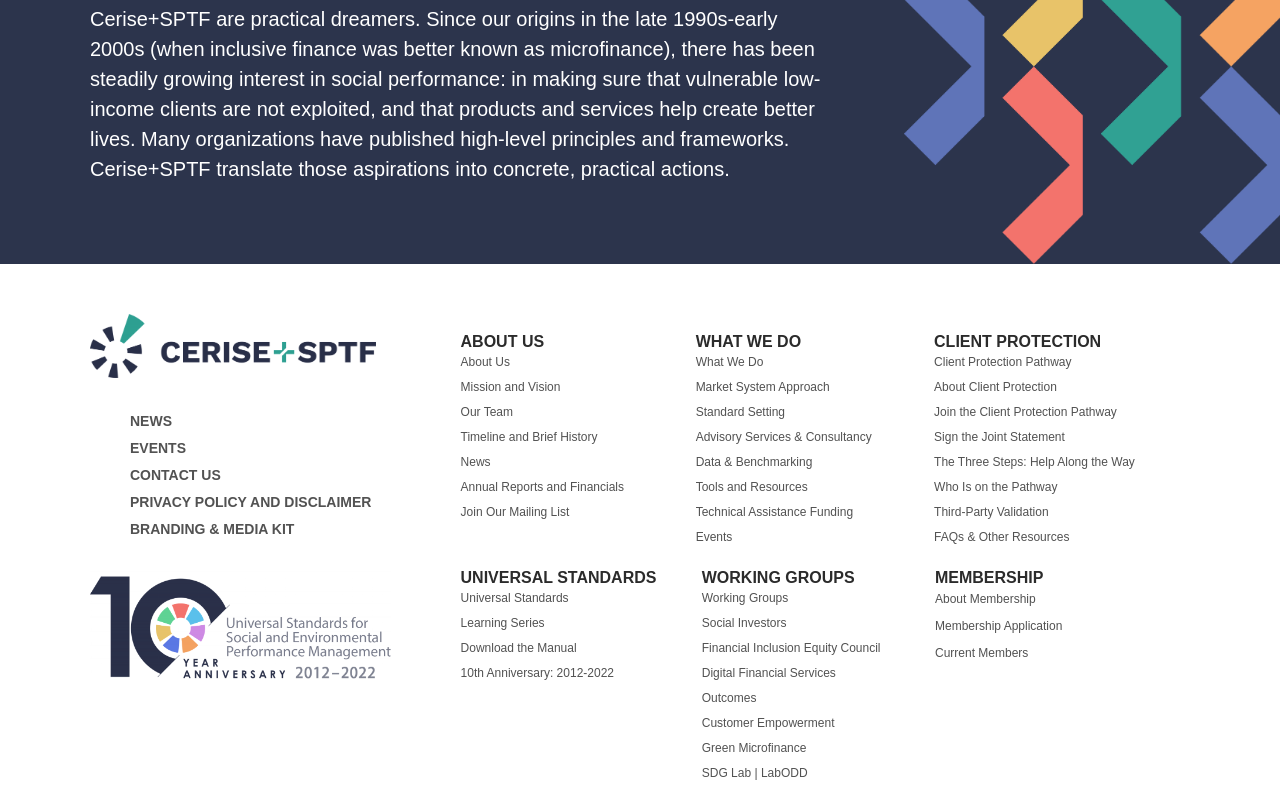Specify the bounding box coordinates for the region that must be clicked to perform the given instruction: "Read about 'Mission and Vision'".

[0.36, 0.473, 0.528, 0.504]